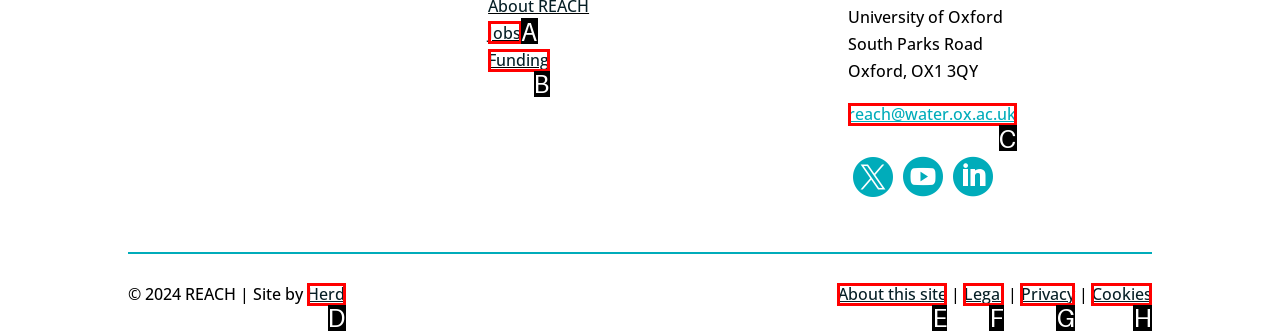Select the appropriate HTML element that needs to be clicked to execute the following task: Contact via email. Respond with the letter of the option.

C